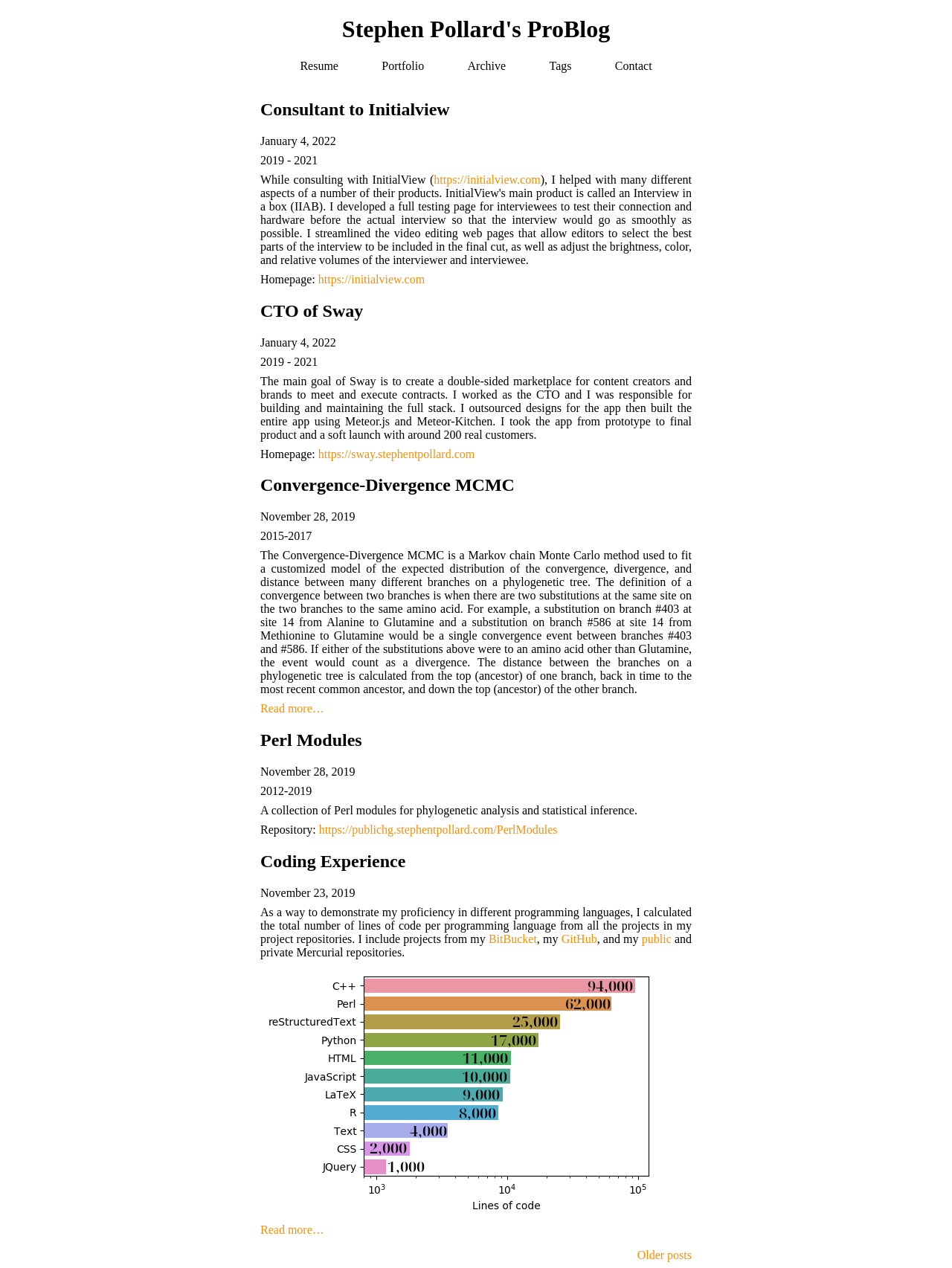Locate the bounding box coordinates of the element that should be clicked to fulfill the instruction: "Read more about Convergence-Divergence MCMC".

[0.273, 0.554, 0.34, 0.564]